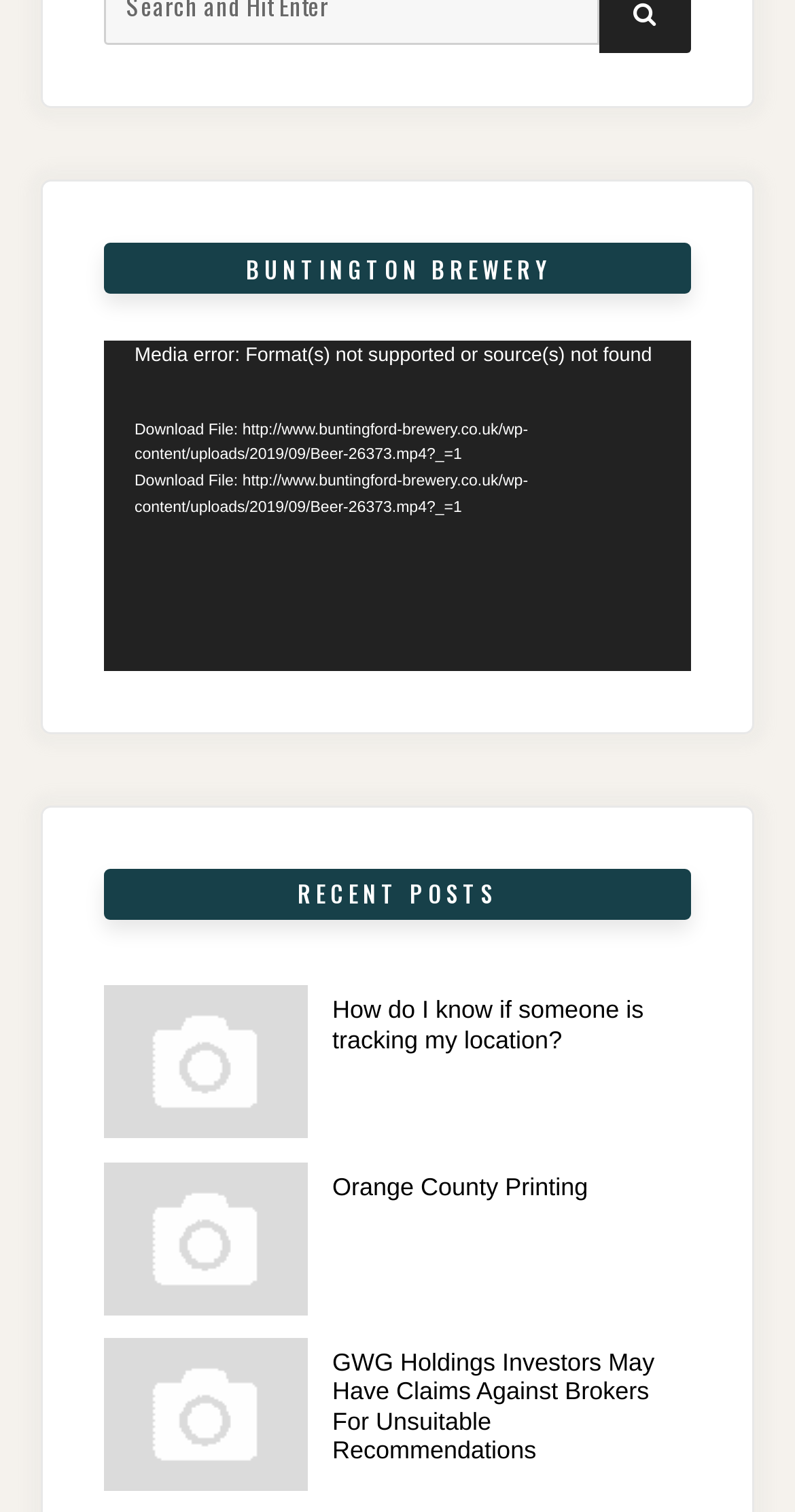What is the function of the button with the text 'Play'?
Using the image as a reference, deliver a detailed and thorough answer to the question.

The button with the text 'Play' is a control element within the video player application, and its function is to play the video.